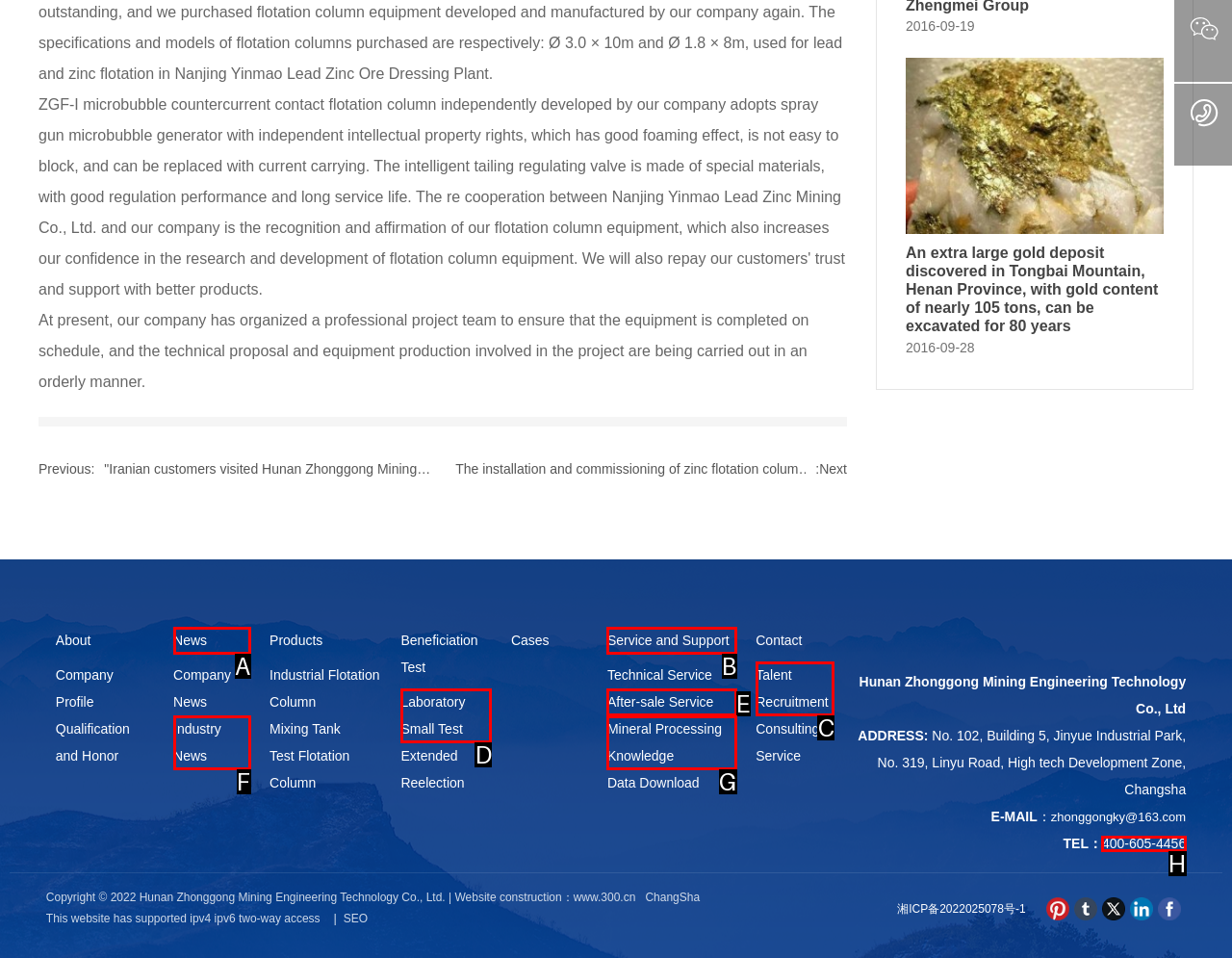Match the option to the description: After-sale Service
State the letter of the correct option from the available choices.

E